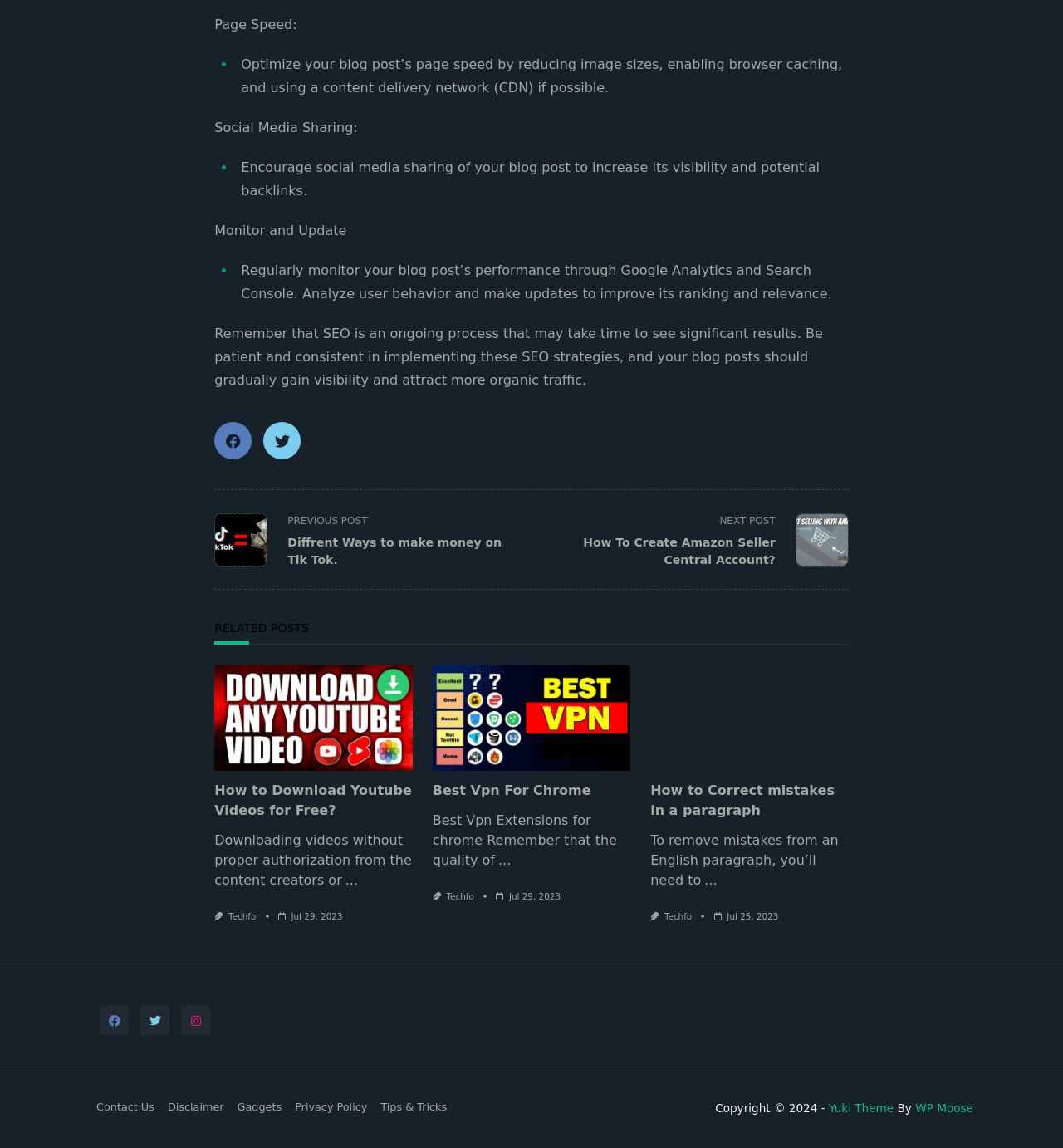Can you pinpoint the bounding box coordinates for the clickable element required for this instruction: "Read the related post about downloading Youtube videos for free"? The coordinates should be four float numbers between 0 and 1, i.e., [left, top, right, bottom].

[0.202, 0.682, 0.387, 0.713]